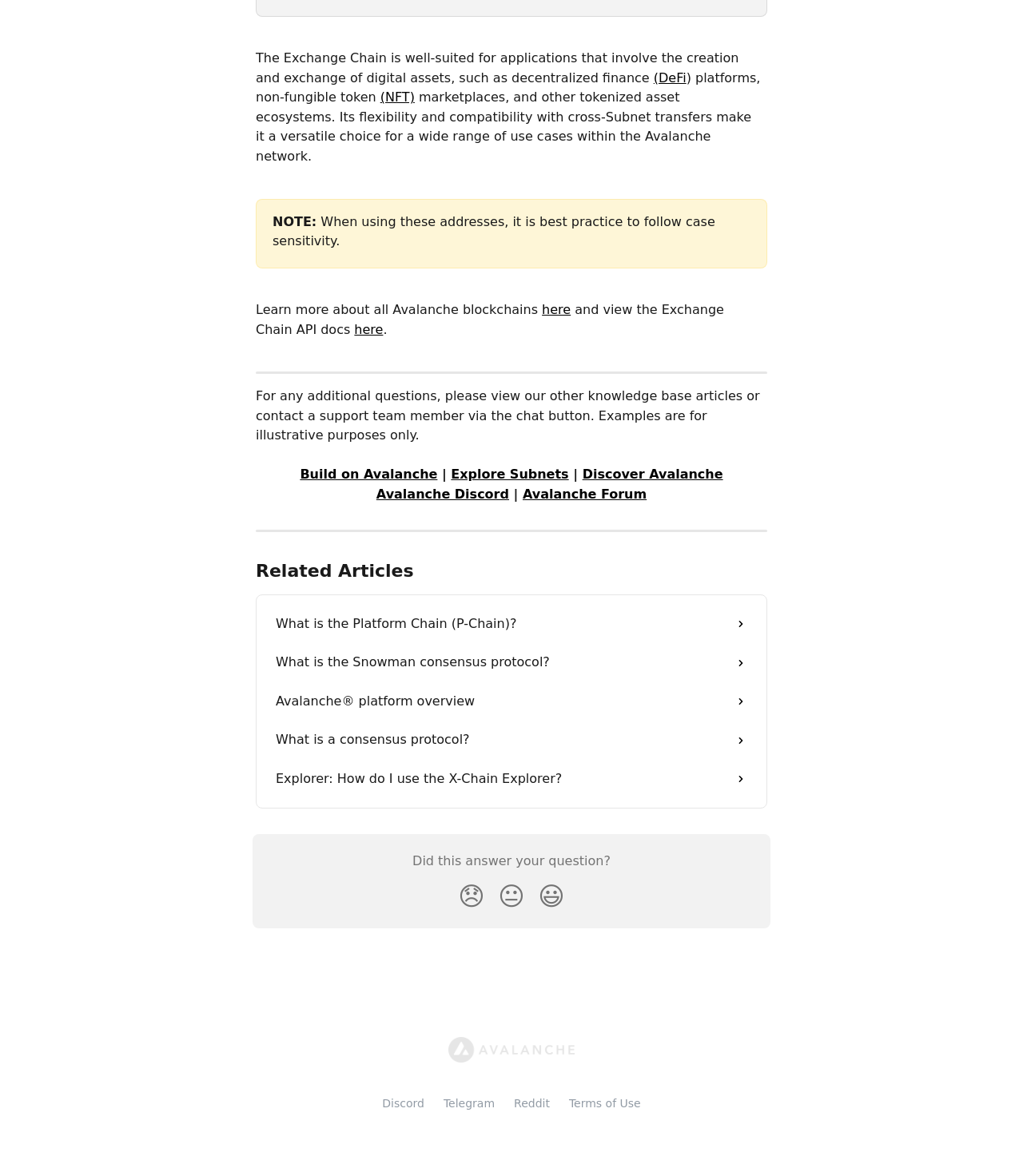Please locate the bounding box coordinates of the element's region that needs to be clicked to follow the instruction: "Build on Avalanche". The bounding box coordinates should be provided as four float numbers between 0 and 1, i.e., [left, top, right, bottom].

[0.293, 0.397, 0.428, 0.41]